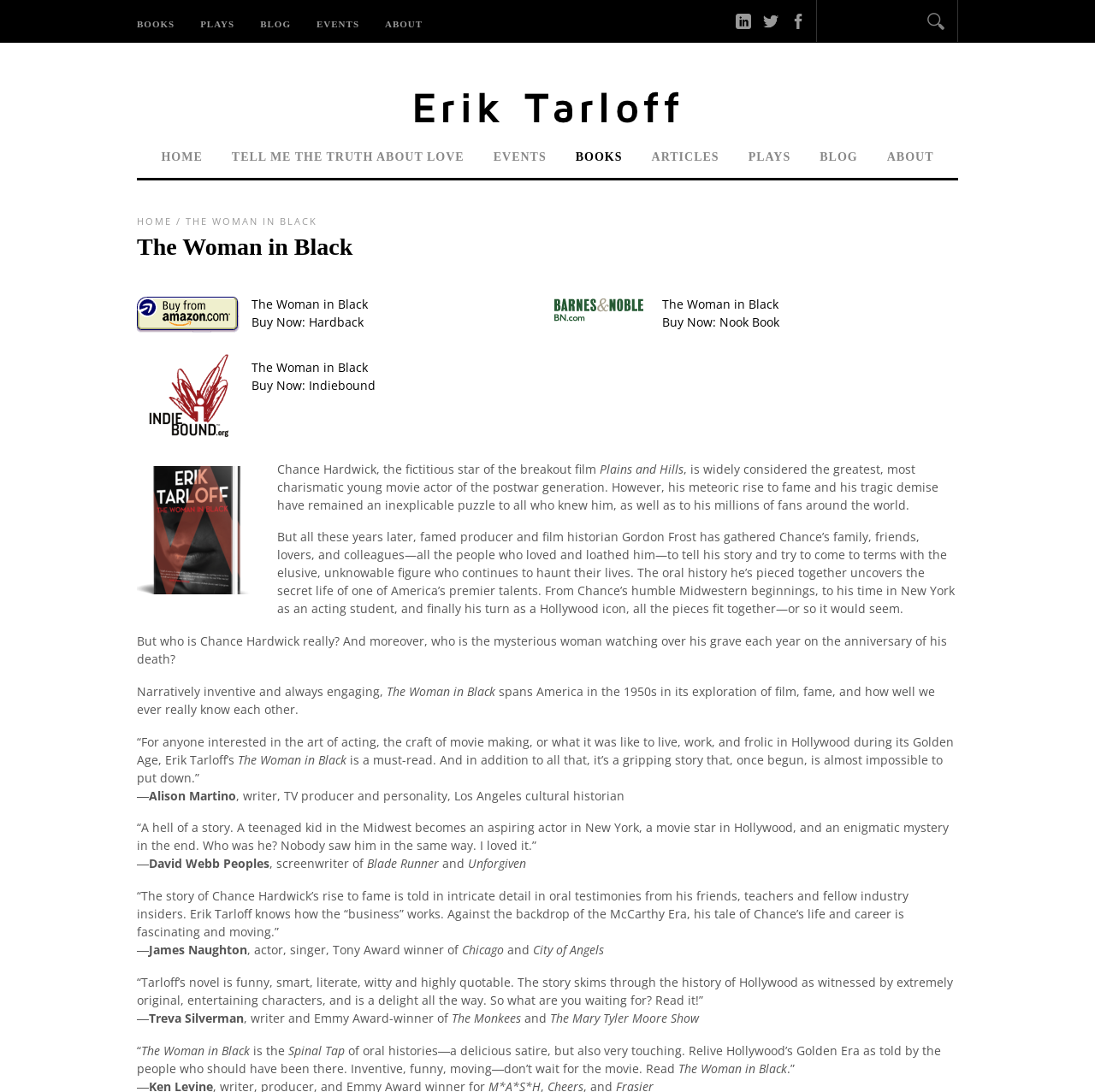Identify the bounding box coordinates of the element that should be clicked to fulfill this task: "Search for something". The coordinates should be provided as four float numbers between 0 and 1, i.e., [left, top, right, bottom].

[0.745, 0.0, 0.875, 0.038]